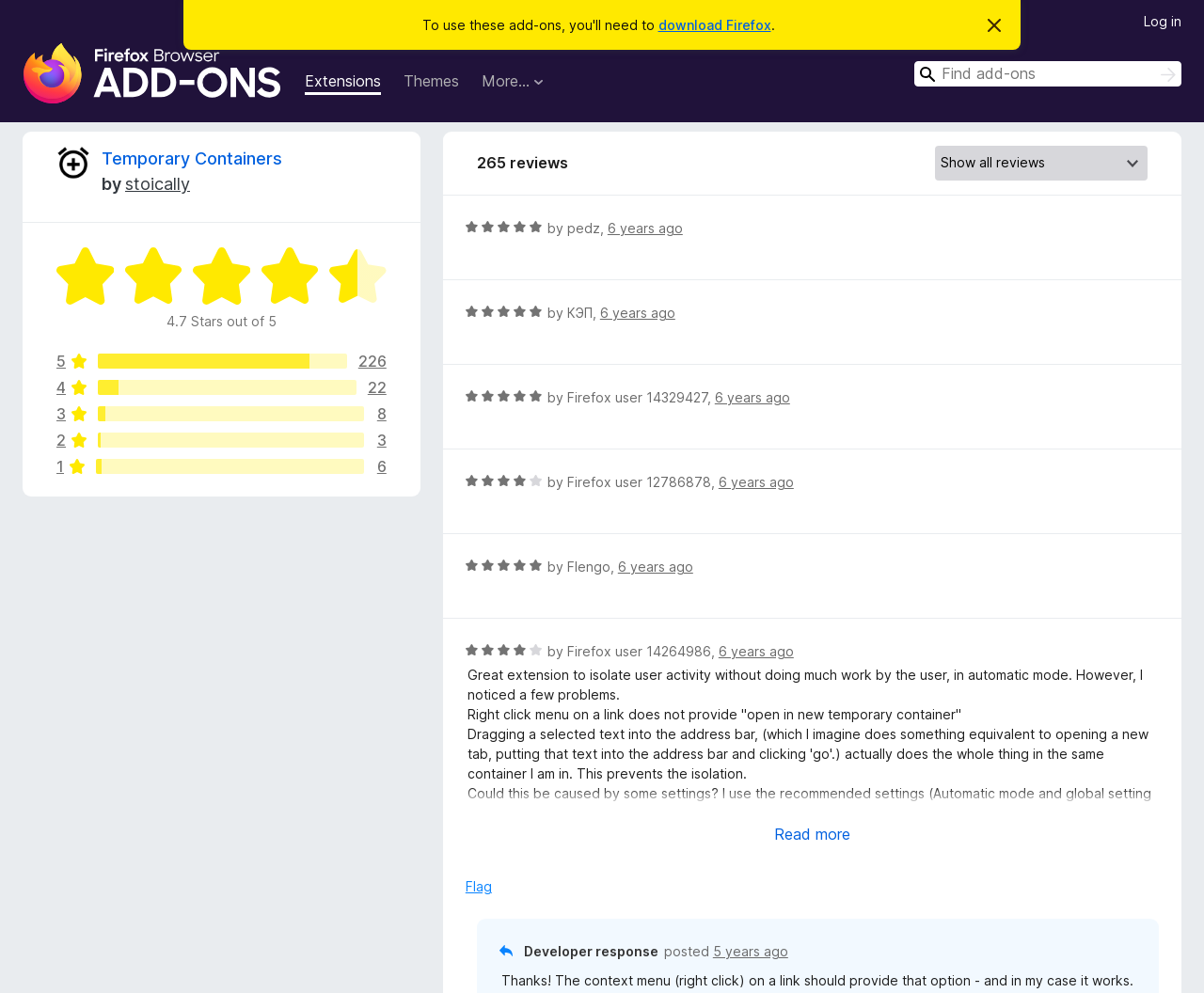How many stars does the first review have?
Look at the webpage screenshot and answer the question with a detailed explanation.

I found the number of stars by looking at the 'Rated 5 out of 5' text on the webpage, which is located near the middle of the page and is a part of the first review for the Temporary Containers add-on. The '5' in the text indicates that the reviewer gave the add-on 5 stars out of 5.